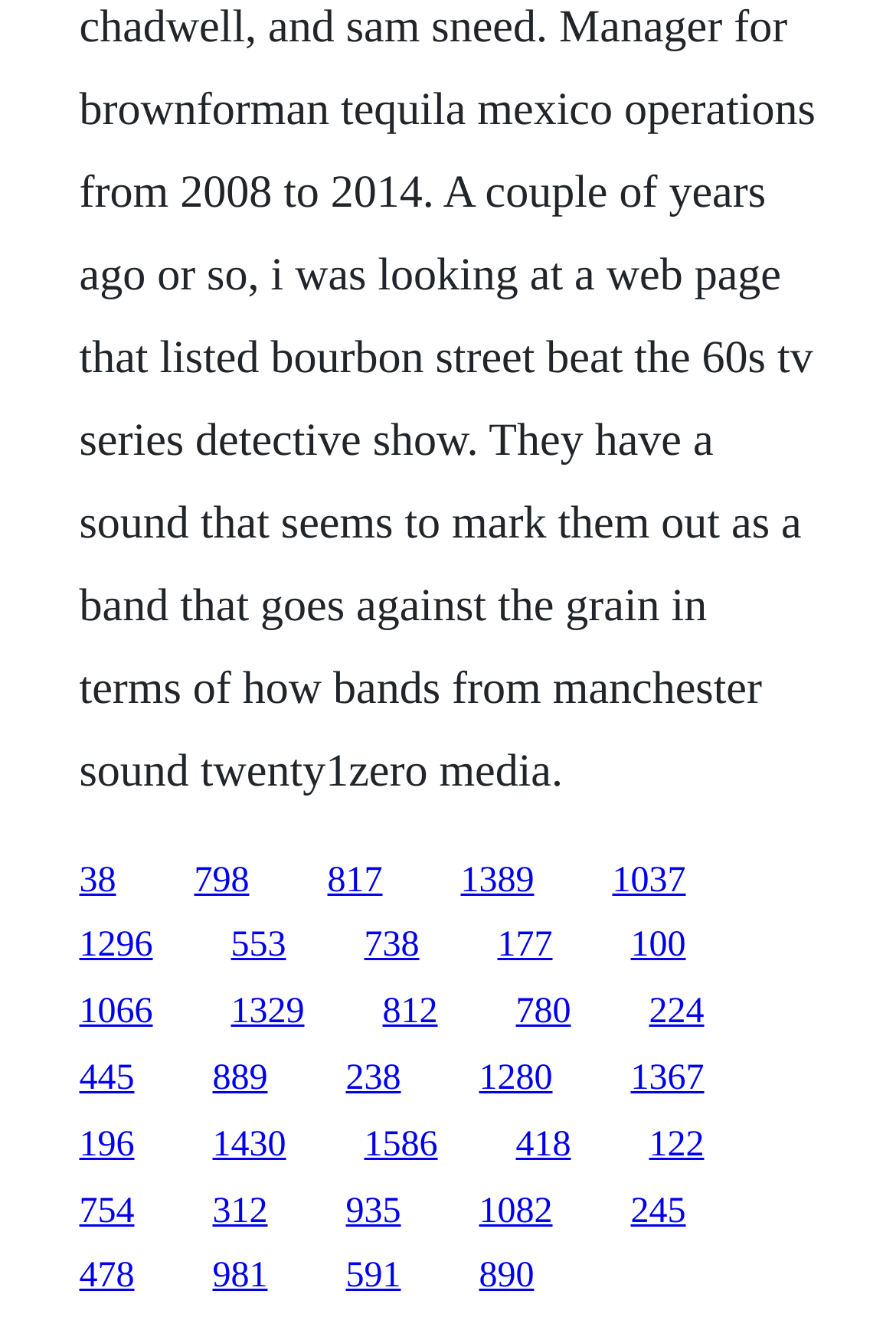What is the vertical position of the first link?
From the details in the image, answer the question comprehensively.

I looked at the y1 coordinate of the first link element, which is 0.647, indicating its vertical position on the webpage.